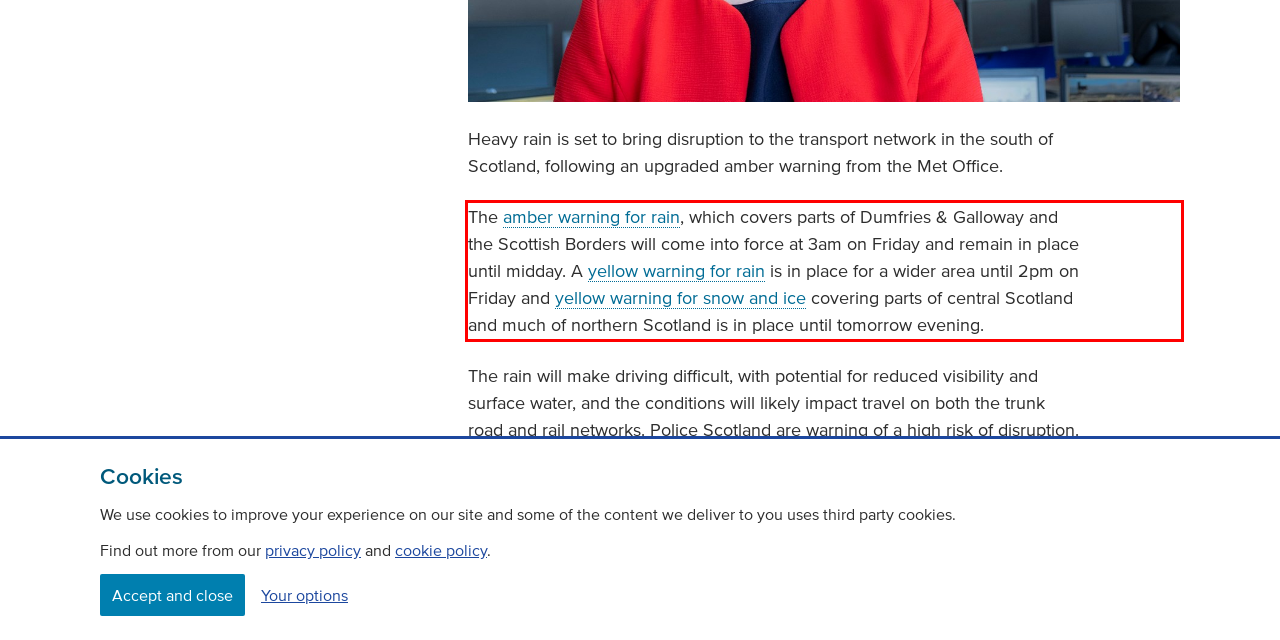Please identify and extract the text from the UI element that is surrounded by a red bounding box in the provided webpage screenshot.

The amber warning for rain, which covers parts of Dumfries & Galloway and the Scottish Borders will come into force at 3am on Friday and remain in place until midday. A yellow warning for rain is in place for a wider area until 2pm on Friday and yellow warning for snow and ice covering parts of central Scotland and much of northern Scotland is in place until tomorrow evening.